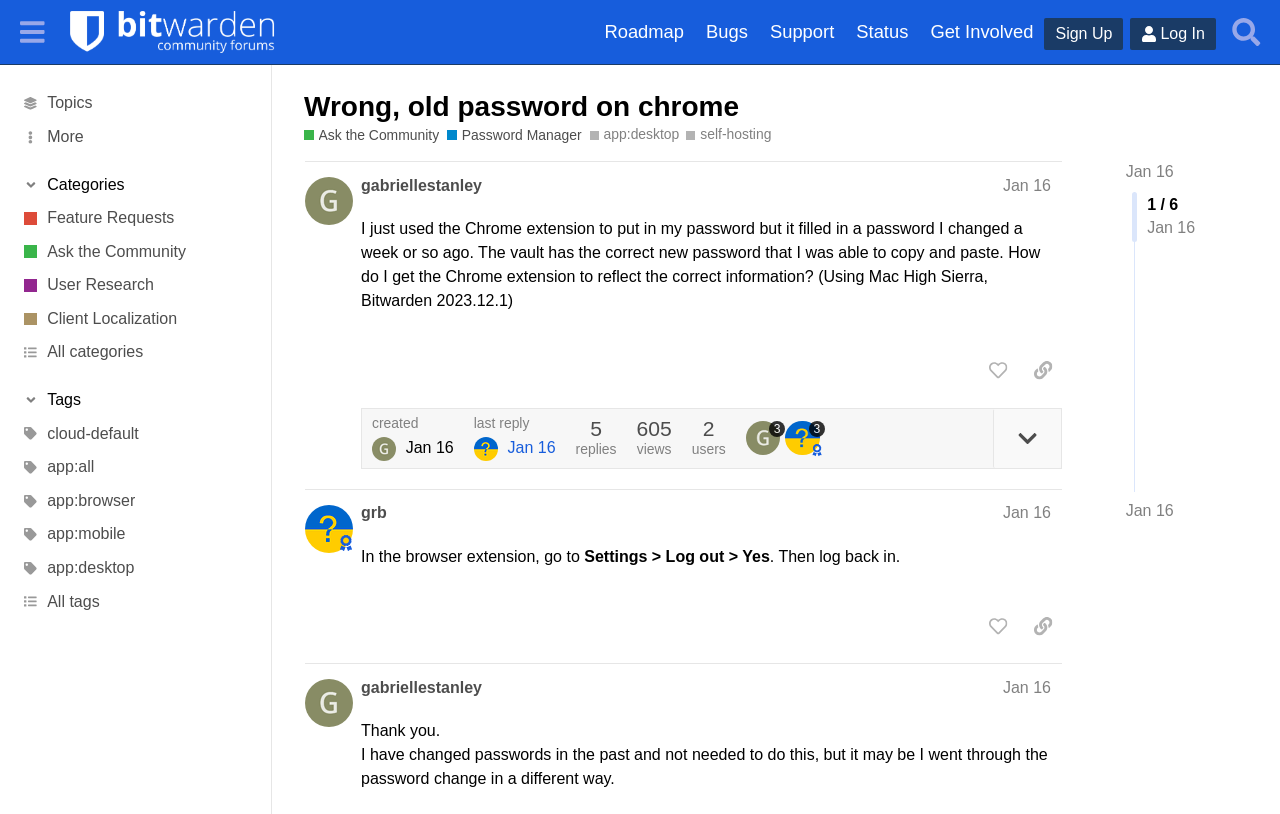Please determine the bounding box coordinates of the section I need to click to accomplish this instruction: "Search for topics".

[0.956, 0.011, 0.992, 0.067]